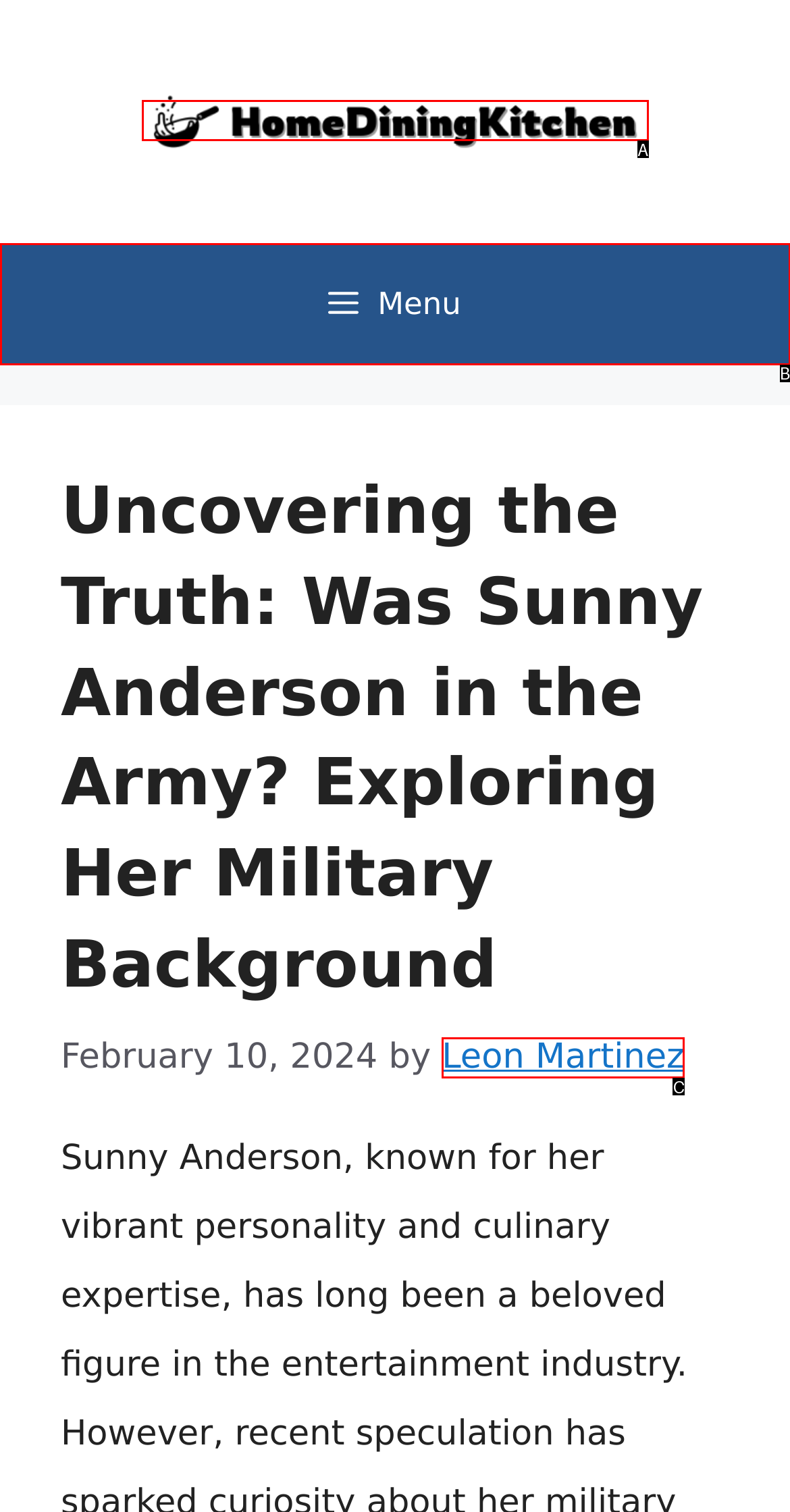Match the element description to one of the options: Leon Martinez
Respond with the corresponding option's letter.

C